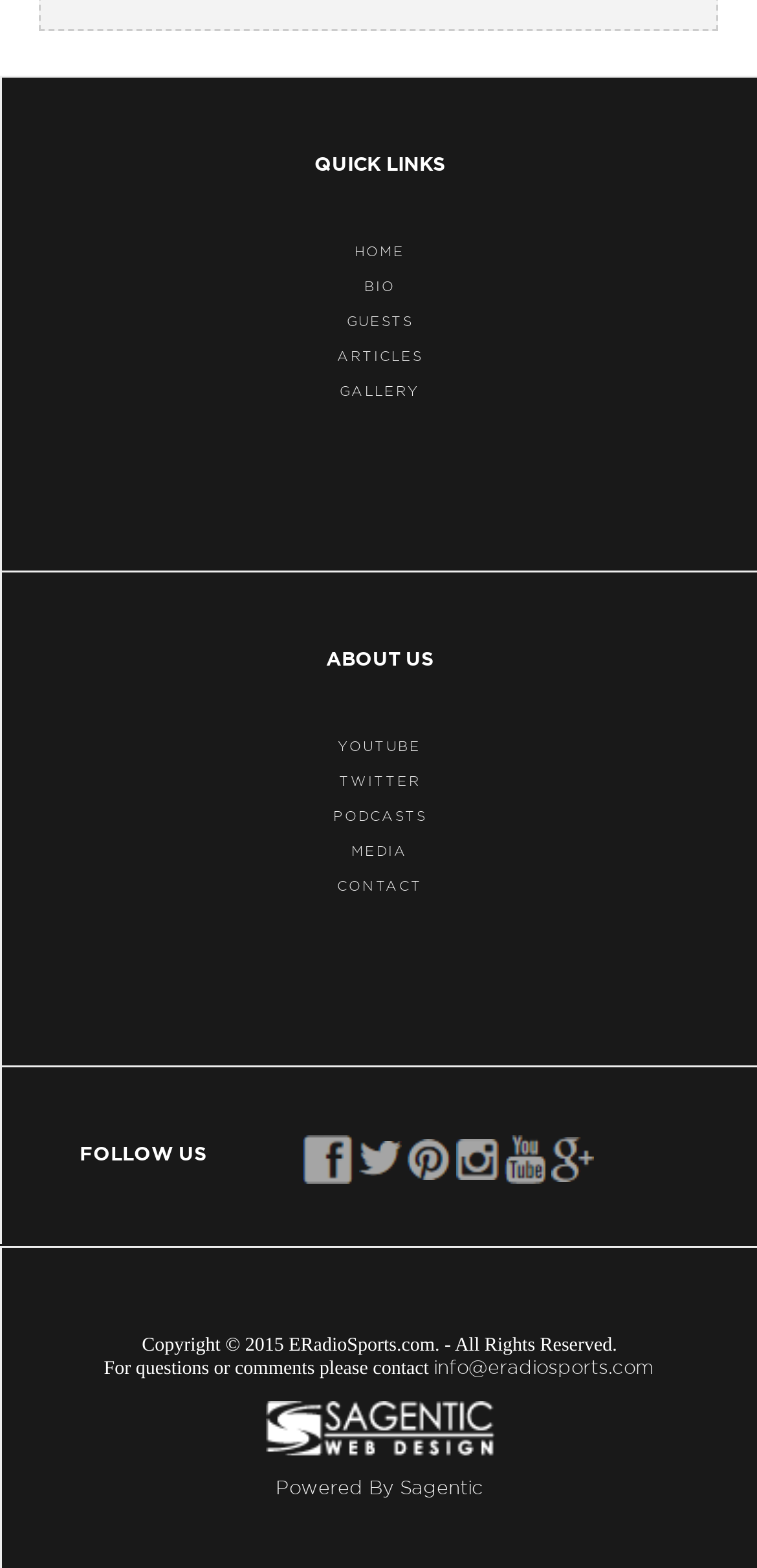Determine the bounding box coordinates of the region to click in order to accomplish the following instruction: "contact us". Provide the coordinates as four float numbers between 0 and 1, specifically [left, top, right, bottom].

[0.105, 0.56, 0.897, 0.57]